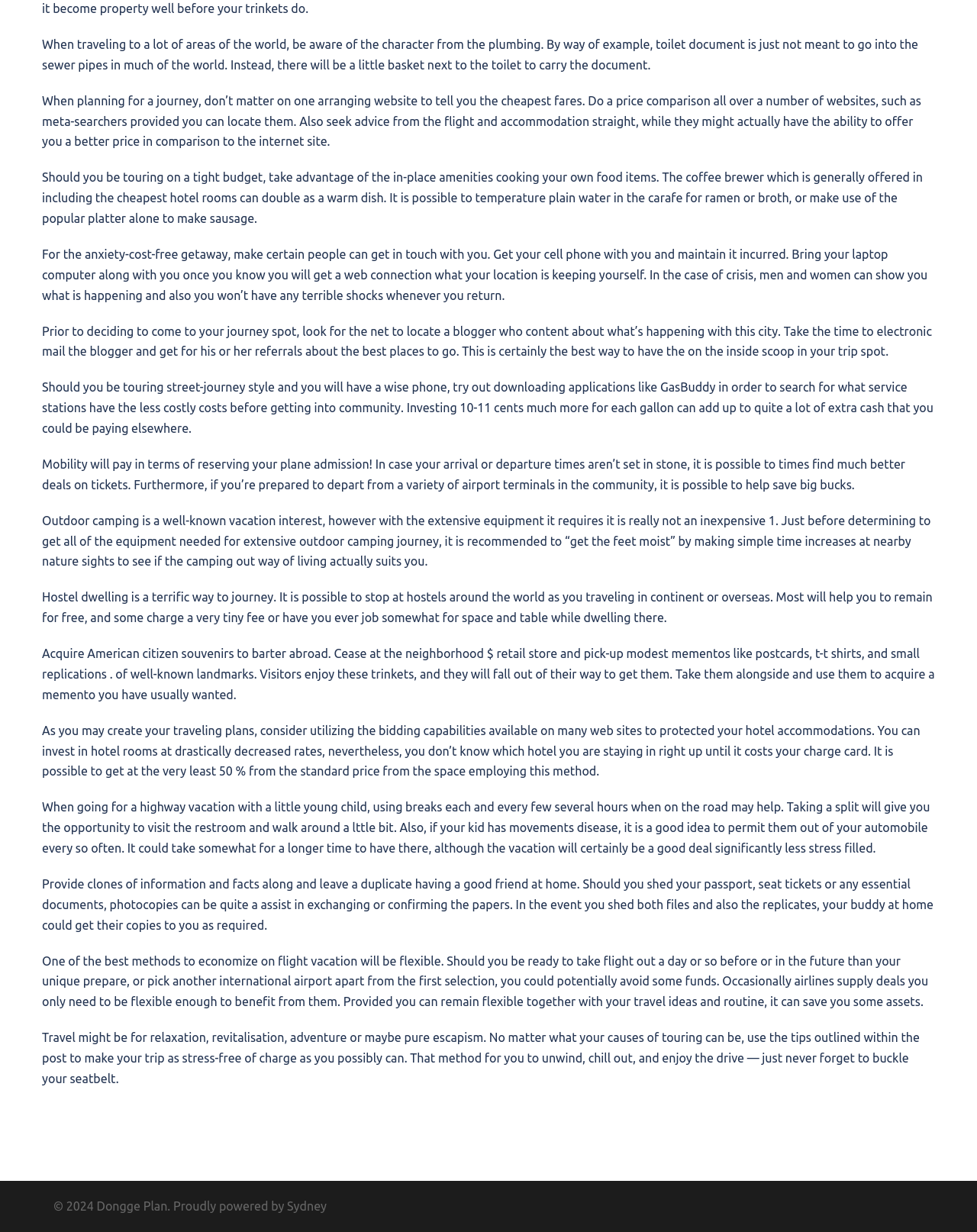Given the description "Sydney", provide the bounding box coordinates of the corresponding UI element.

[0.294, 0.973, 0.334, 0.984]